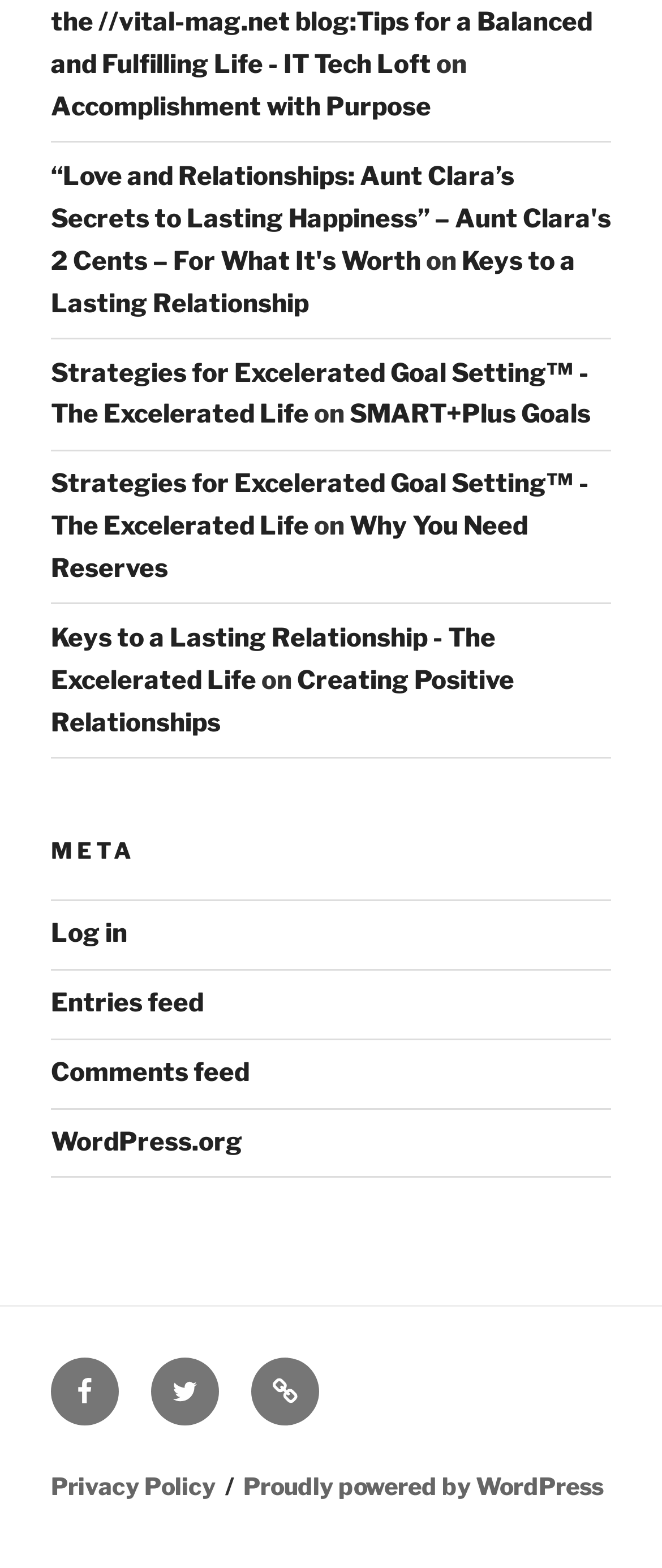Please identify the bounding box coordinates of the clickable region that I should interact with to perform the following instruction: "read about accomplishment with purpose". The coordinates should be expressed as four float numbers between 0 and 1, i.e., [left, top, right, bottom].

[0.077, 0.059, 0.651, 0.078]